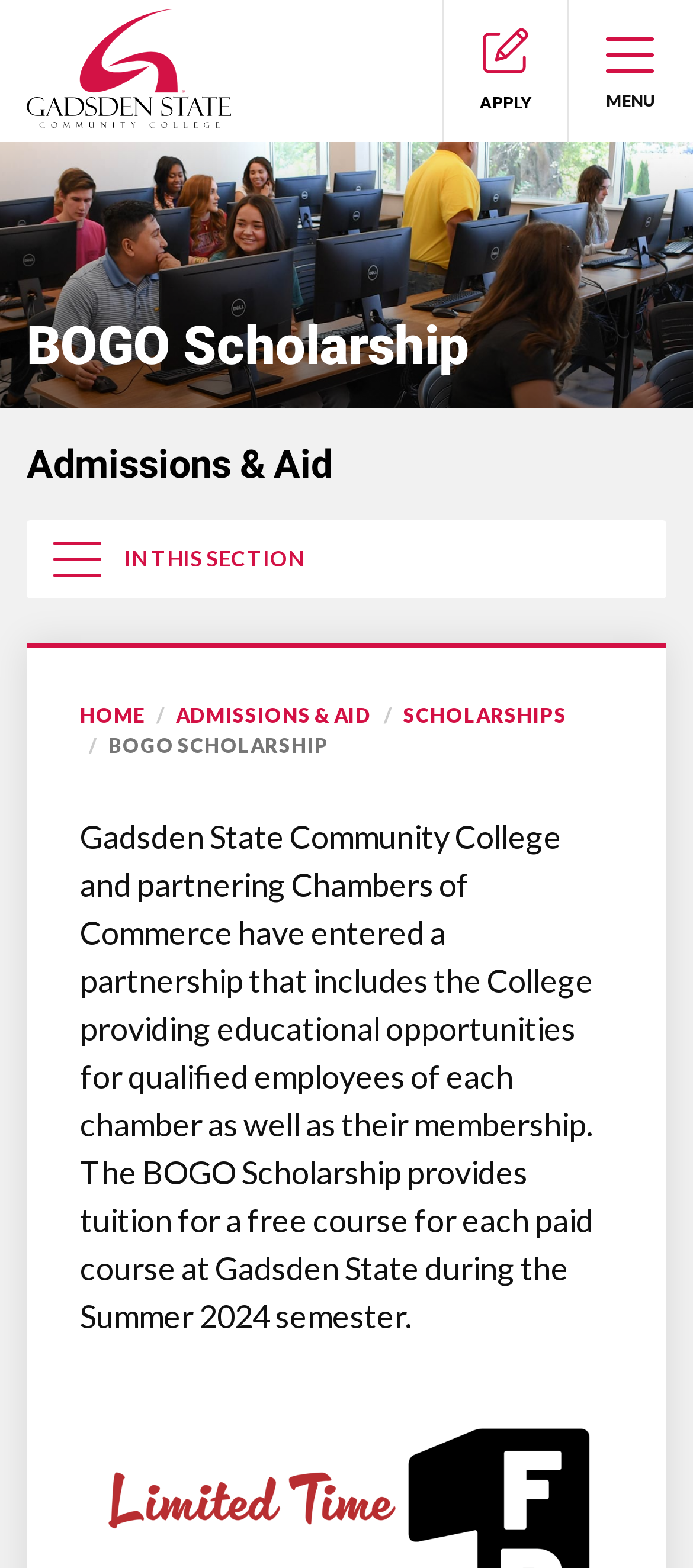Using the information in the image, give a detailed answer to the following question: What is the name of the community college?

The name of the community college can be found in the top-left corner of the webpage, where it is written as 'Gadsden State Community College' next to the college's logo.